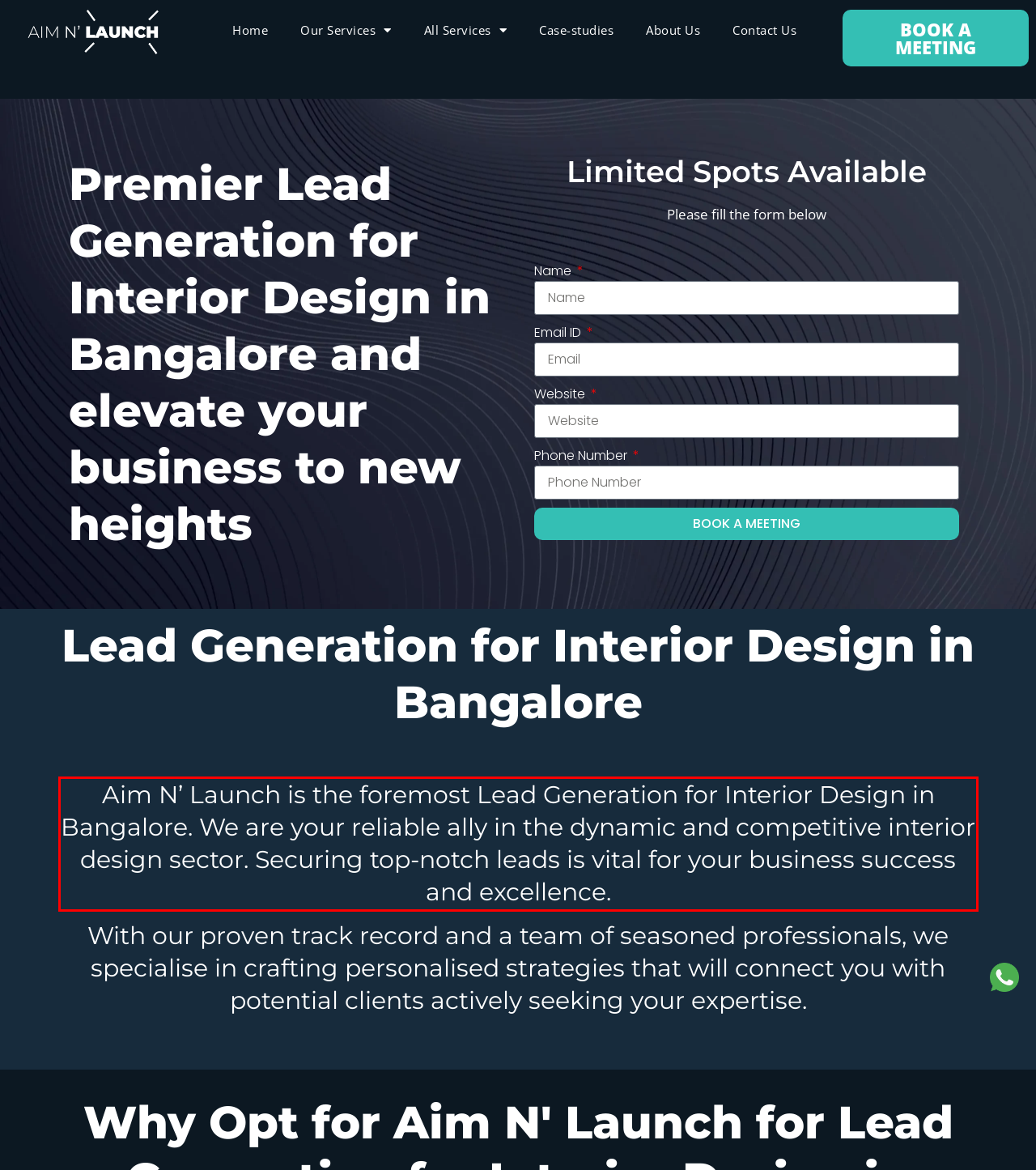Analyze the screenshot of the webpage and extract the text from the UI element that is inside the red bounding box.

Aim N’ Launch is the foremost Lead Generation for Interior Design in Bangalore. We are your reliable ally in the dynamic and competitive interior design sector. Securing top-notch leads is vital for your business success and excellence.